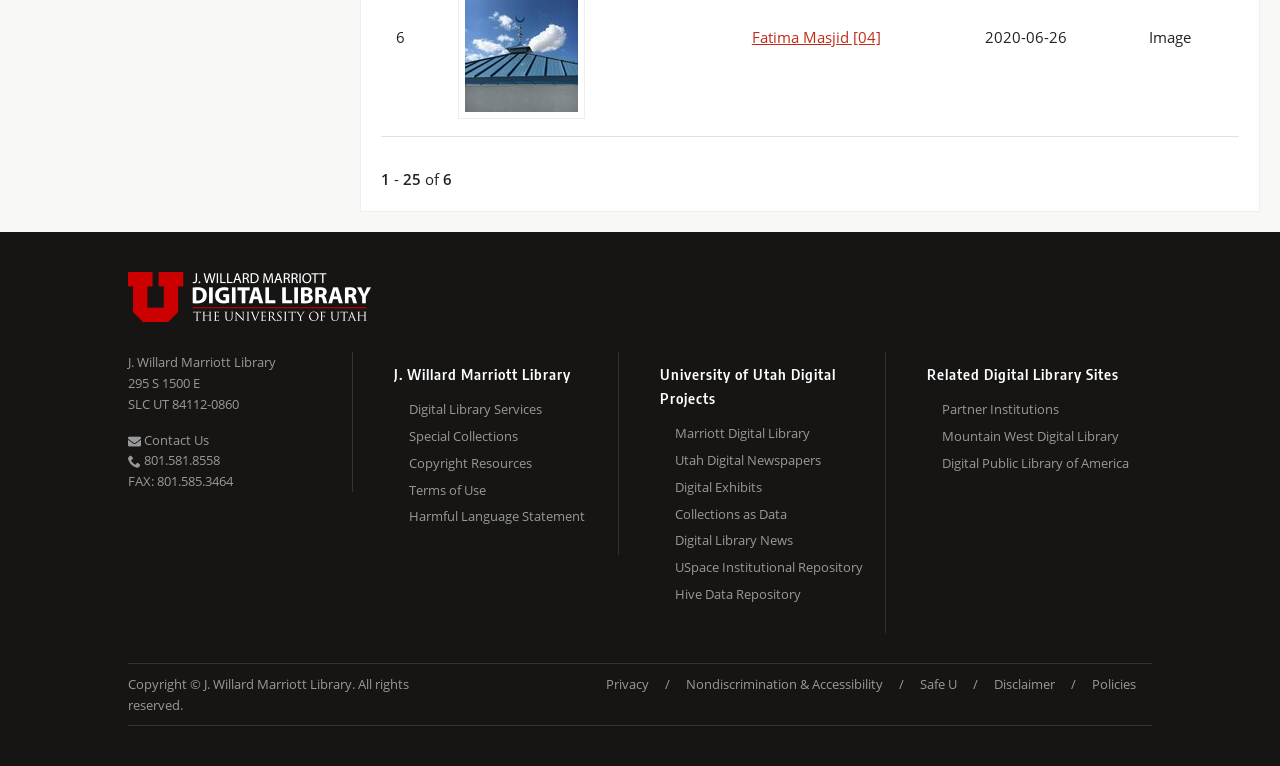Answer succinctly with a single word or phrase:
How many sections are there in the webpage?

3